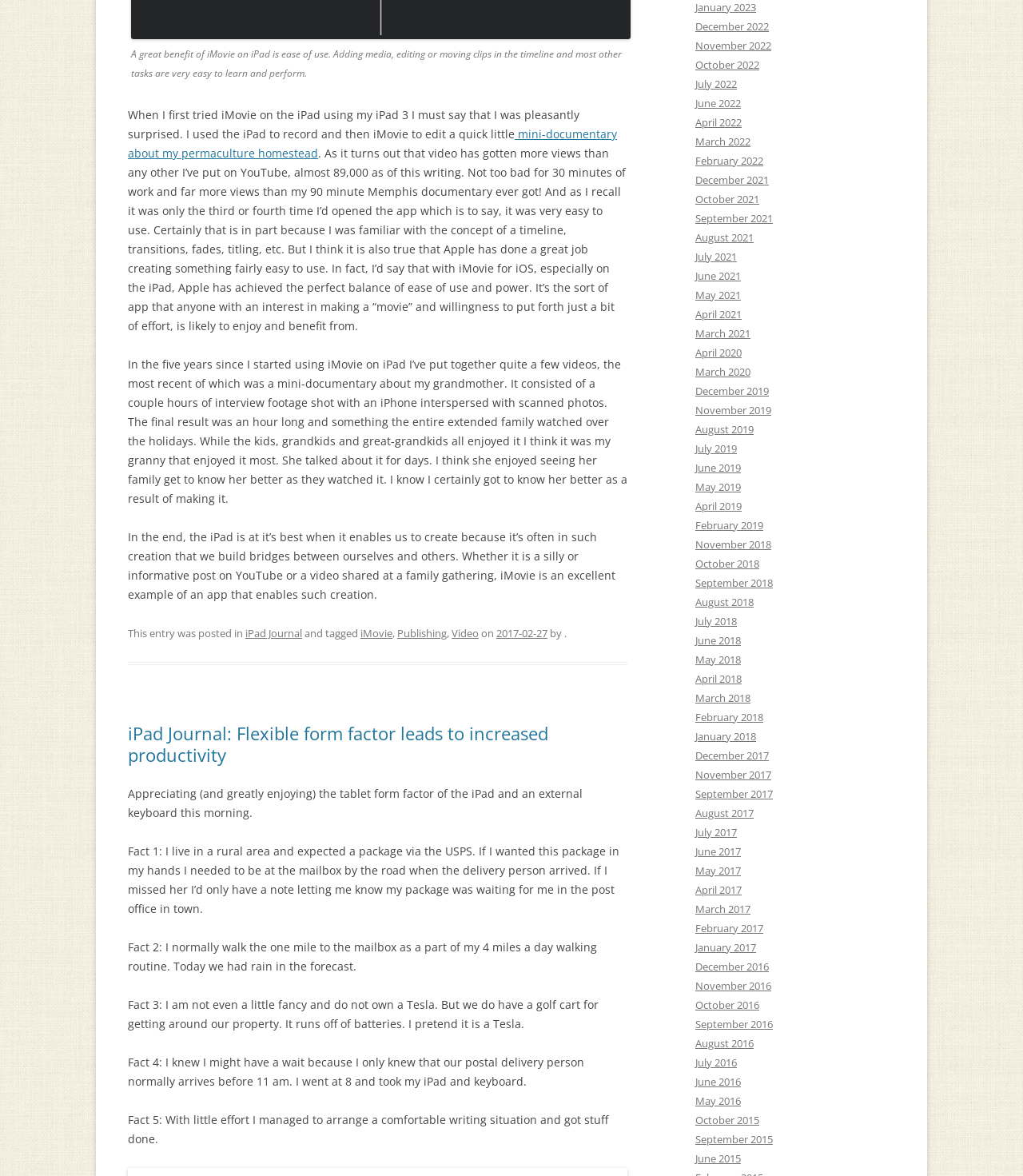Please locate the clickable area by providing the bounding box coordinates to follow this instruction: "view posts from December 2022".

[0.68, 0.016, 0.752, 0.028]